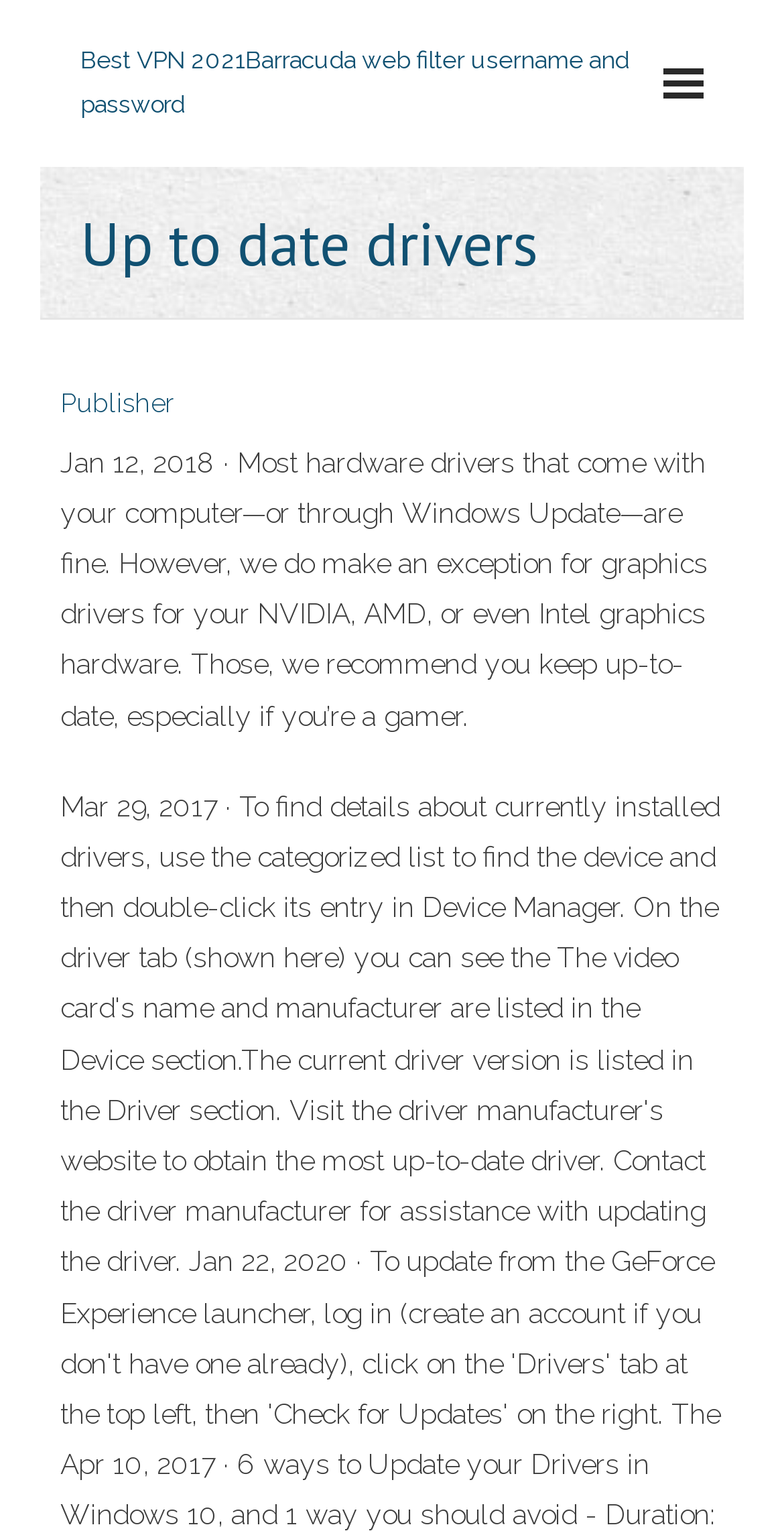What is the main heading displayed on the webpage? Please provide the text.

Up to date drivers